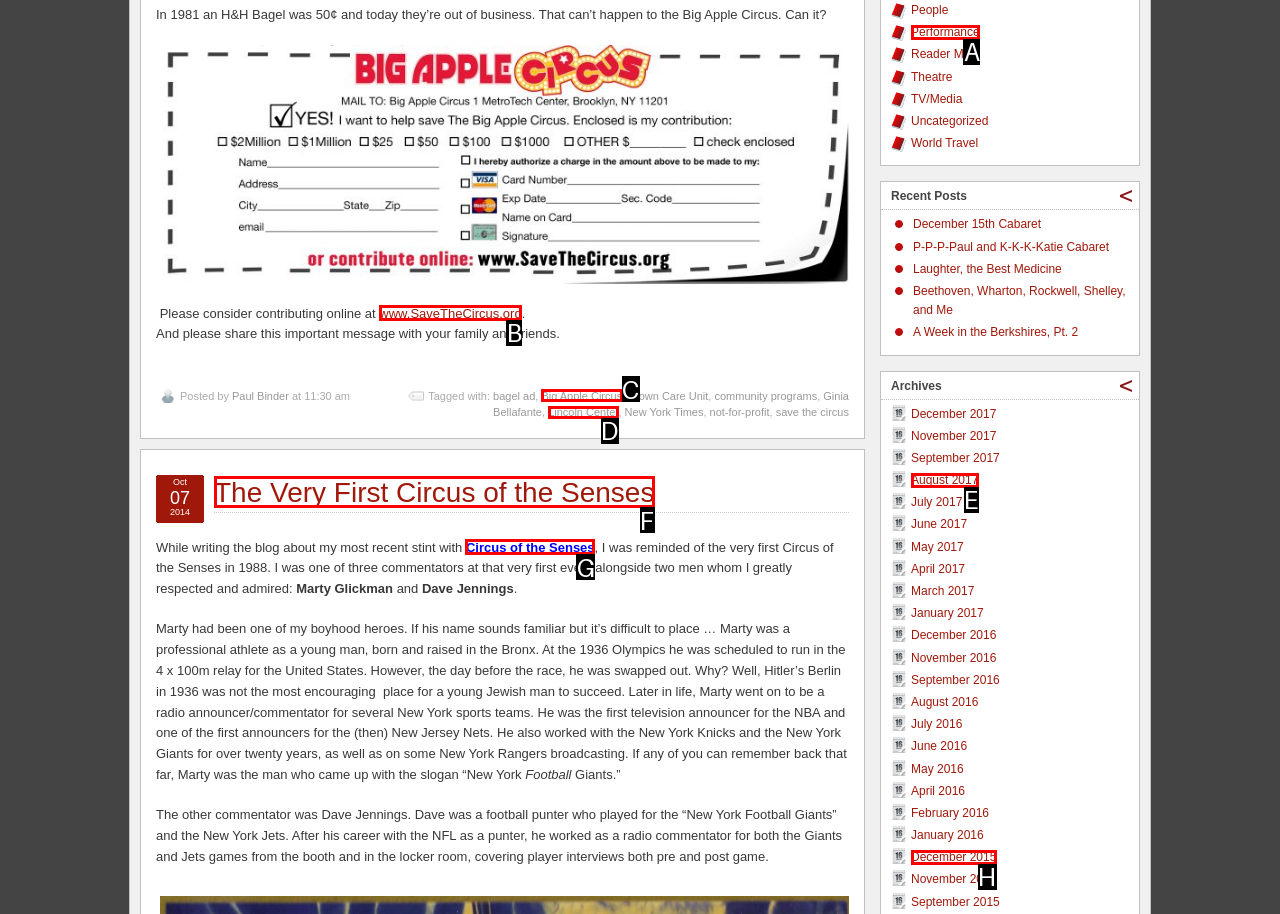Identify the option that corresponds to the description: Performance. Provide only the letter of the option directly.

A